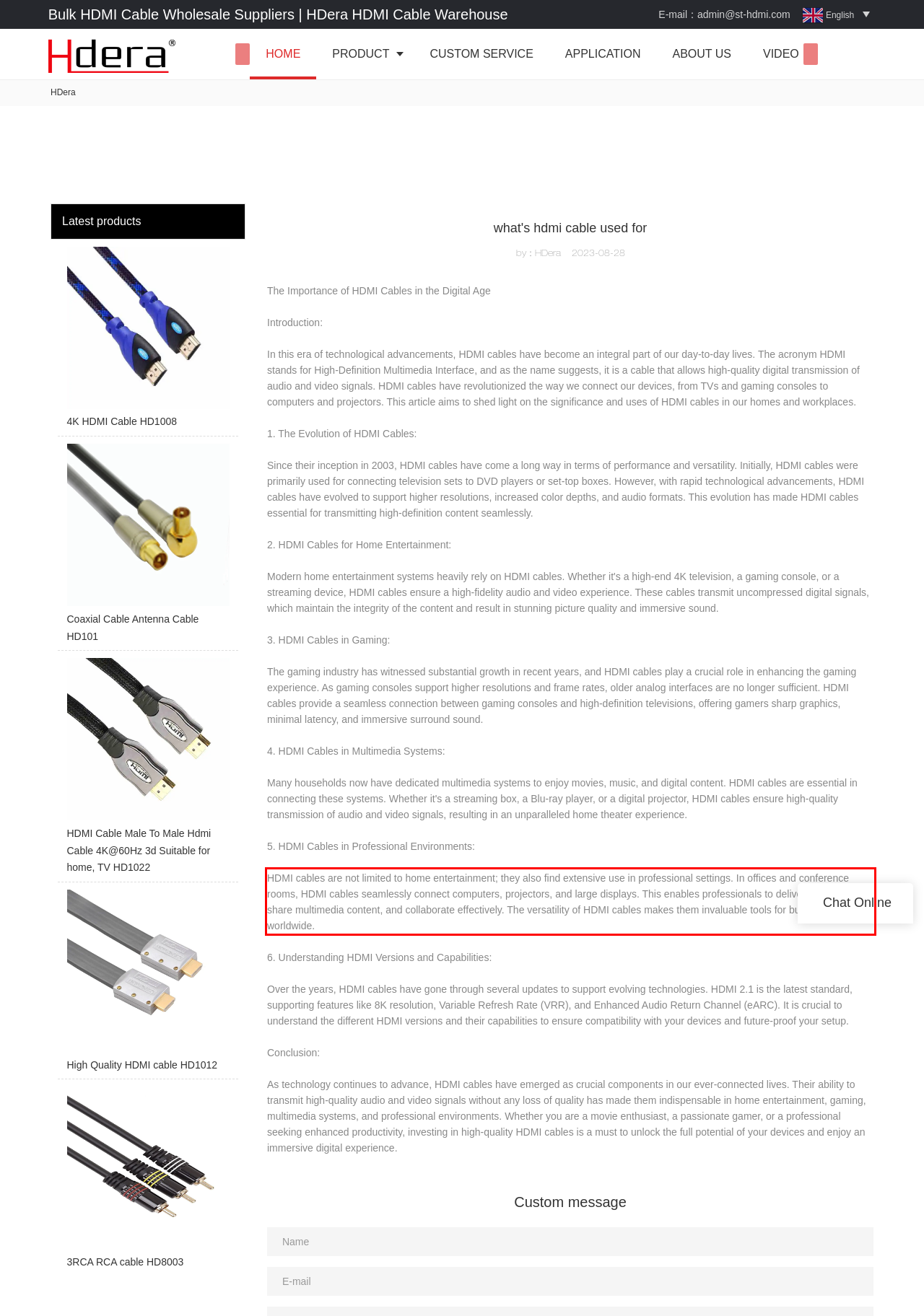Please take the screenshot of the webpage, find the red bounding box, and generate the text content that is within this red bounding box.

HDMI cables are not limited to home entertainment; they also find extensive use in professional settings. In offices and conference rooms, HDMI cables seamlessly connect computers, projectors, and large displays. This enables professionals to deliver presentations, share multimedia content, and collaborate effectively. The versatility of HDMI cables makes them invaluable tools for businesses worldwide.